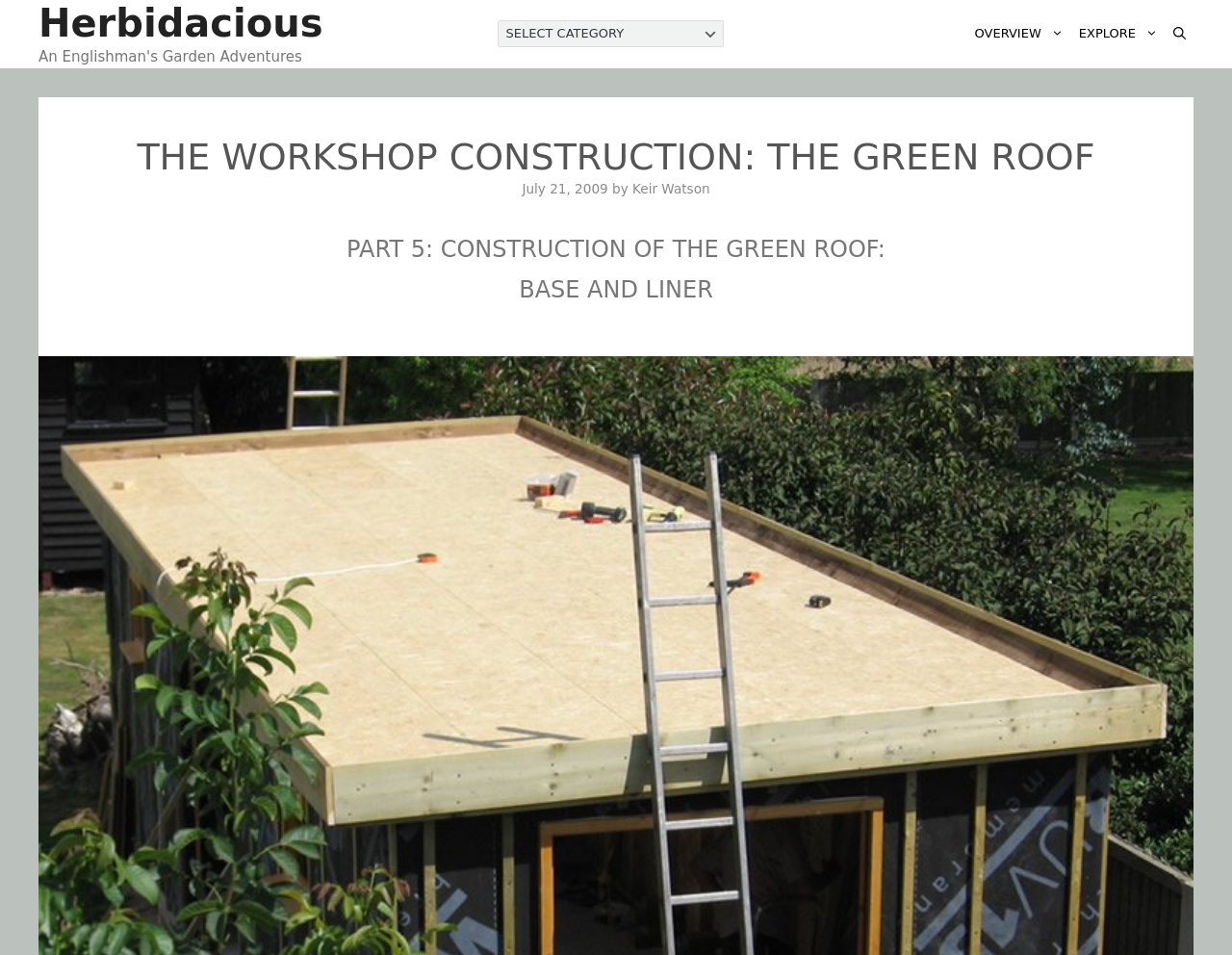Please answer the following question using a single word or phrase: 
What is the name of the website?

Herbidacious